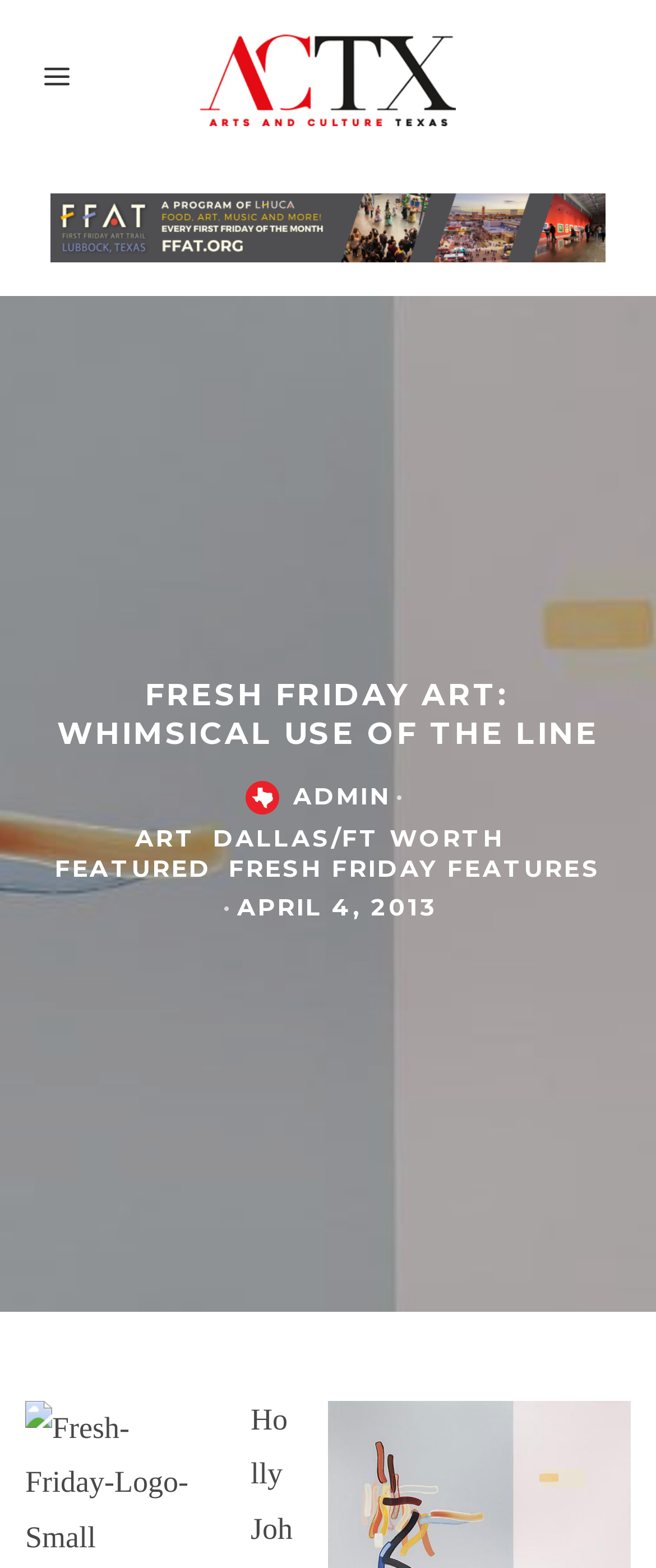Find the bounding box coordinates for the element described here: "Dallas/Ft Worth".

[0.325, 0.524, 0.768, 0.544]